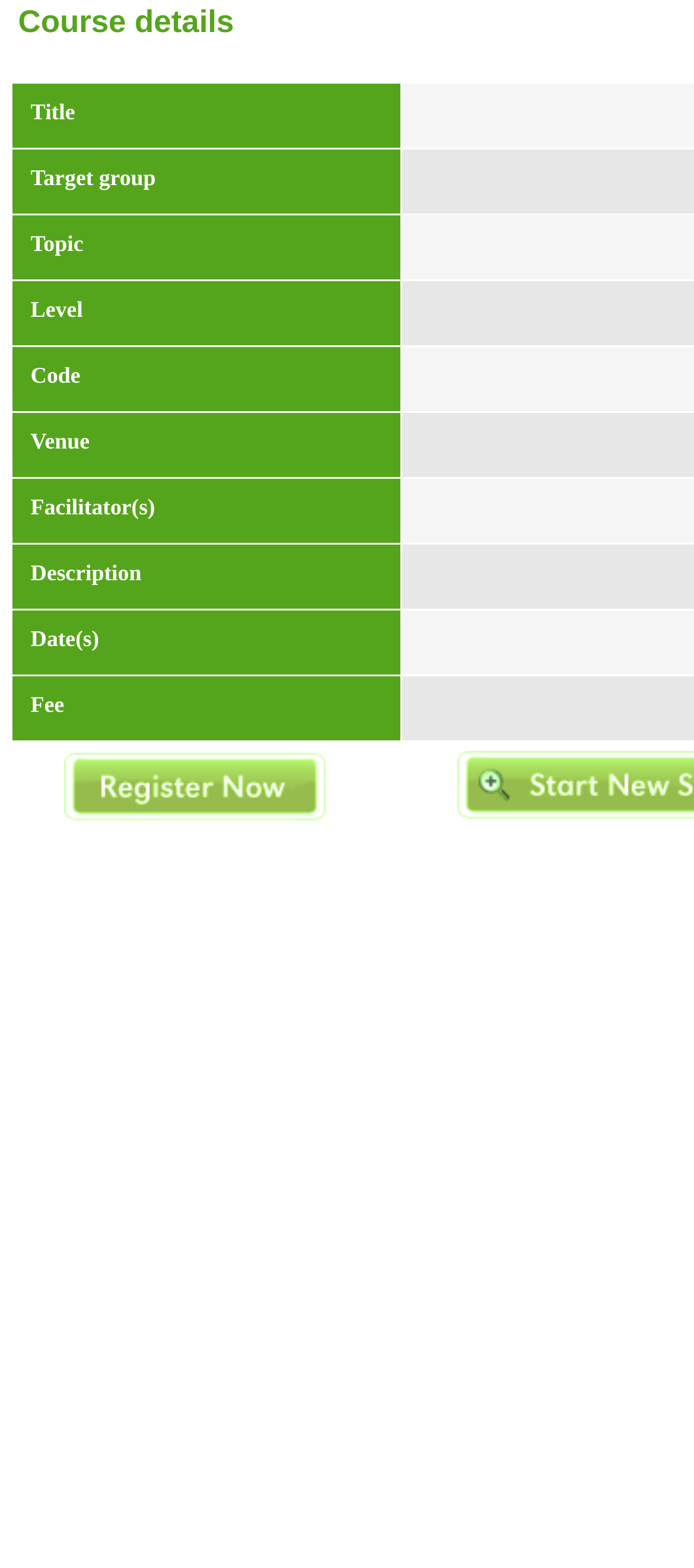Elaborate on the different components and information displayed on the webpage.

The webpage is about course details, with a prominent heading "Course details" at the top. Below the heading, there is a grid with 10 columns, each labeled with a specific course detail, such as "Title", "Target group", "Topic", "Level", "Code", "Venue", "Facilitator(s)", "Description", "Date(s)", and "Fee". 

To the right of the grid, there is a call-to-action button "Register Kohia Course online" that takes up a significant portion of the right side of the page. The button is positioned near the bottom of the page, with some empty space above it. 

The overall layout is organized, with clear headings and concise text, making it easy to navigate and find specific course information.